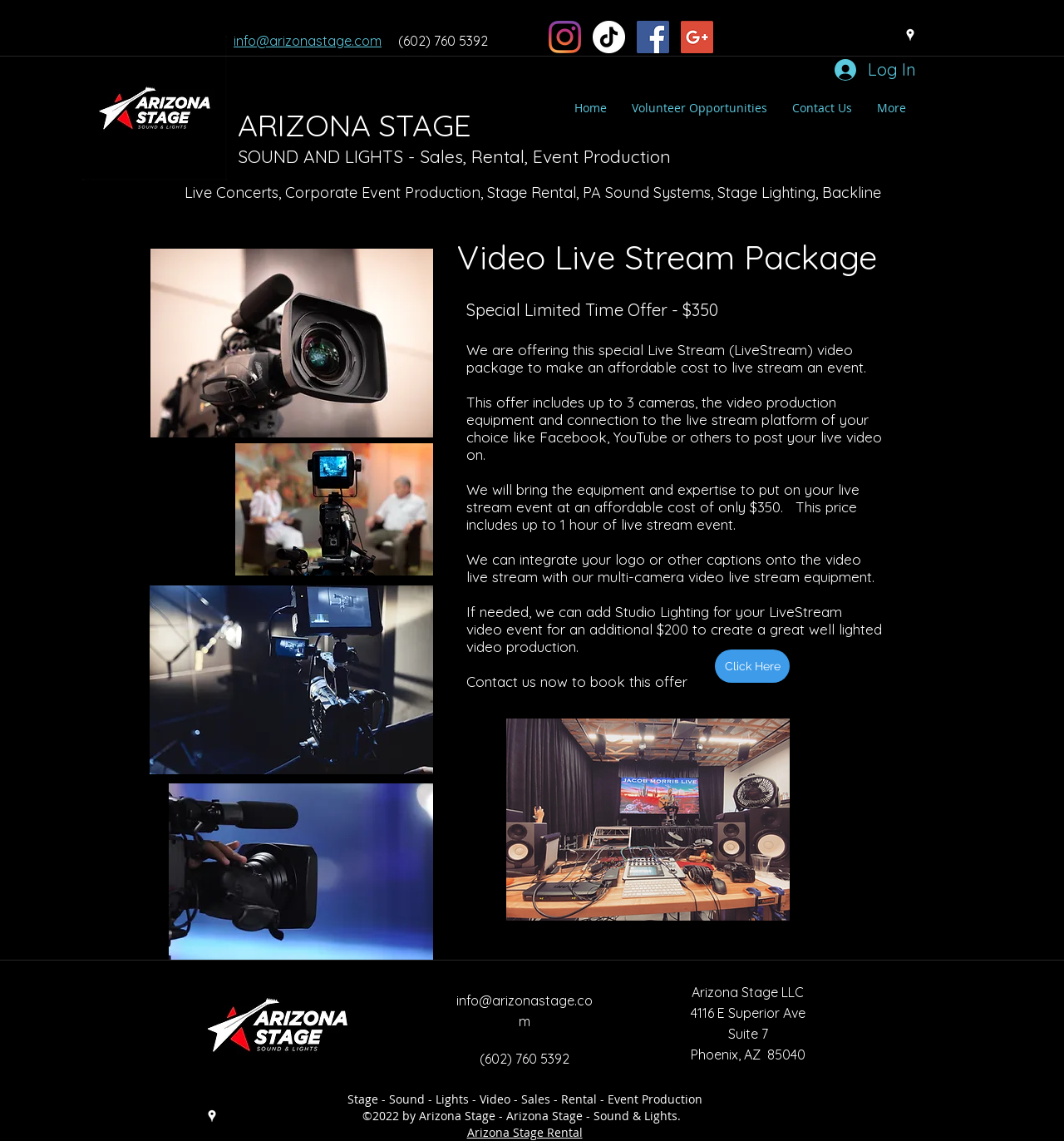Given the element description: "aria-label="Facebook Social Icon"", predict the bounding box coordinates of the UI element it refers to, using four float numbers between 0 and 1, i.e., [left, top, right, bottom].

[0.598, 0.018, 0.629, 0.047]